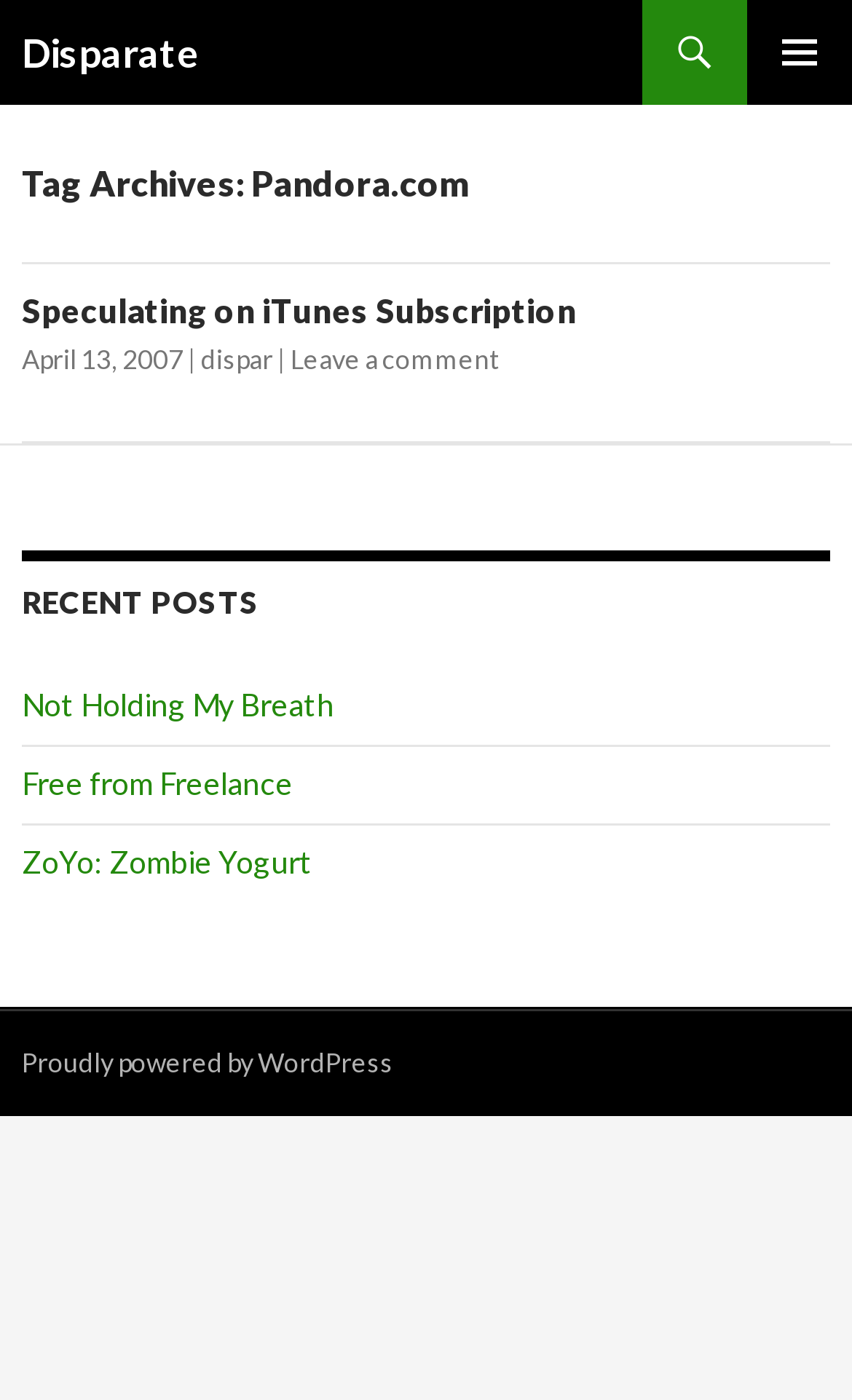Please identify the bounding box coordinates of the region to click in order to complete the task: "Go to the article 'Speculating on iTunes Subscription'". The coordinates must be four float numbers between 0 and 1, specified as [left, top, right, bottom].

[0.026, 0.207, 0.677, 0.236]